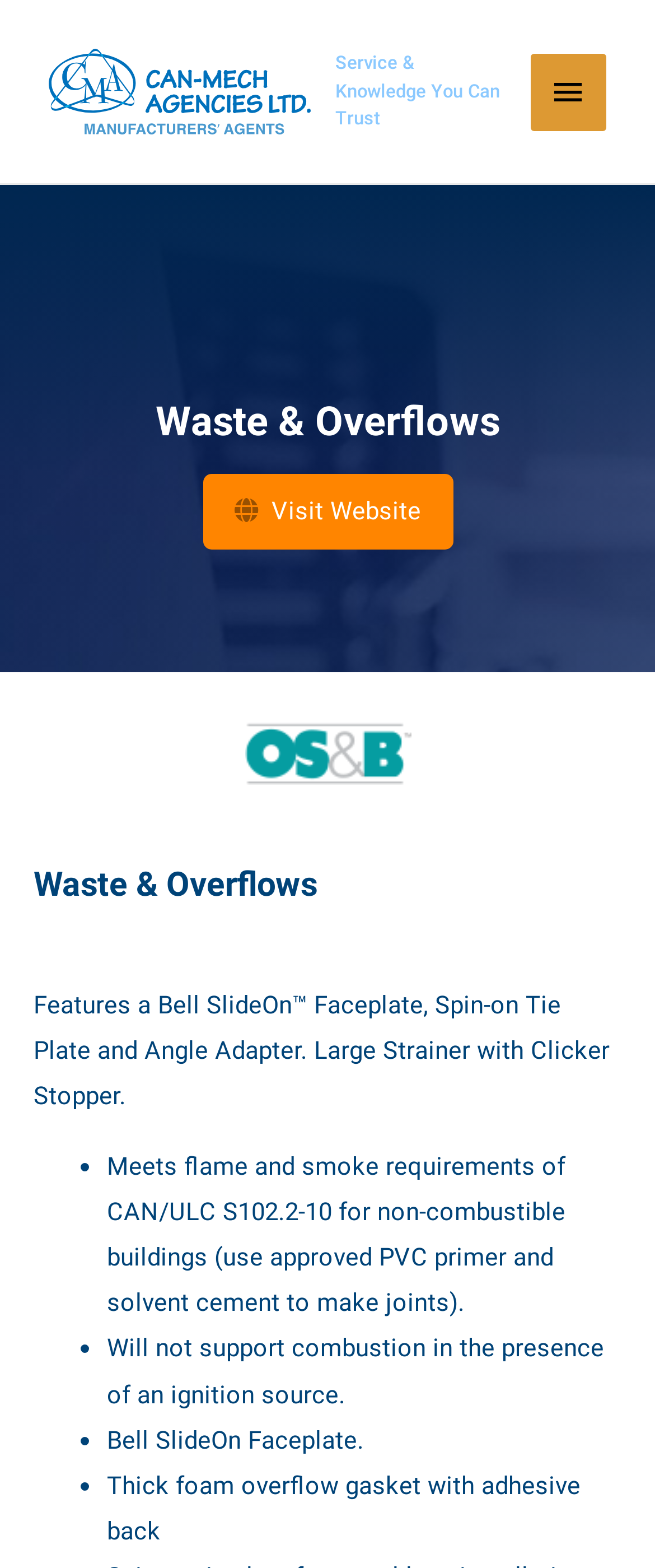Respond to the following query with just one word or a short phrase: 
How many features are listed for the Fire Rated Drain products?

5